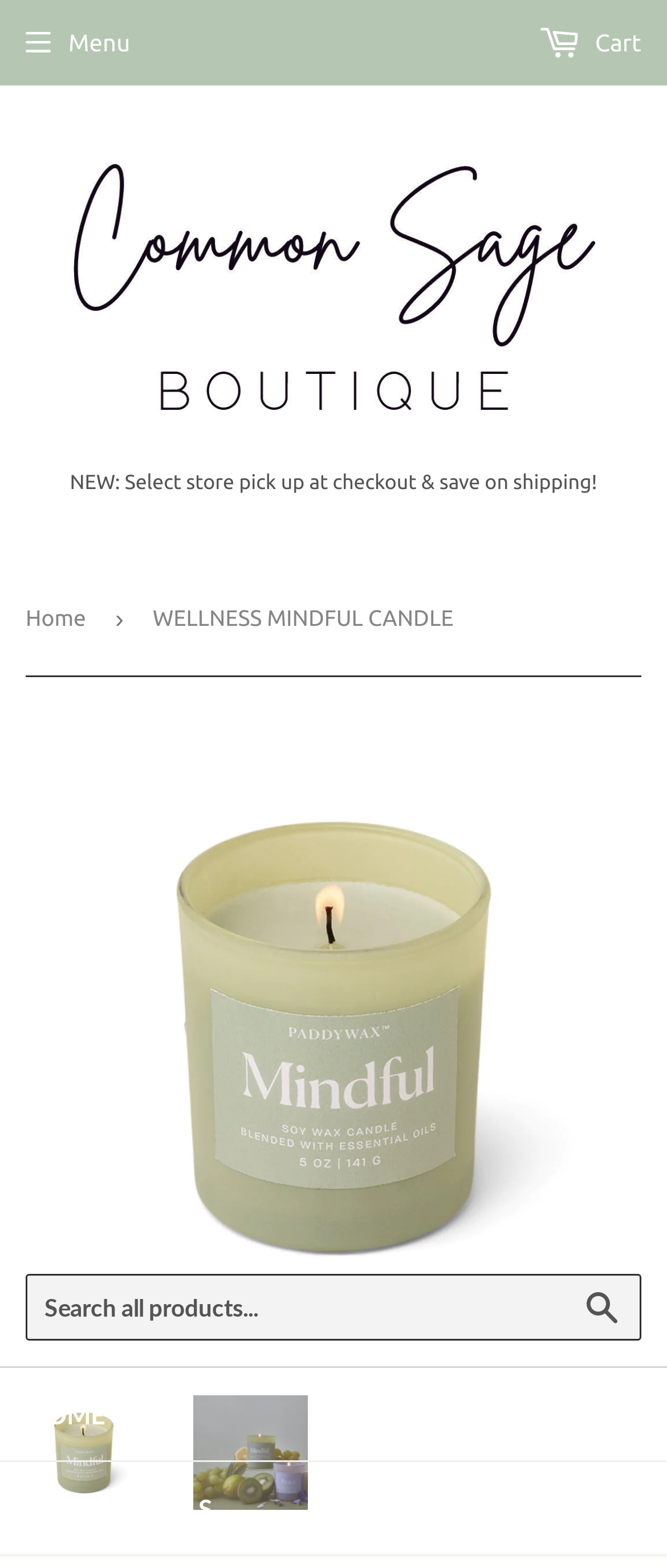Specify the bounding box coordinates of the region I need to click to perform the following instruction: "Select store pick up at checkout". The coordinates must be four float numbers in the range of 0 to 1, i.e., [left, top, right, bottom].

[0.105, 0.301, 0.895, 0.315]